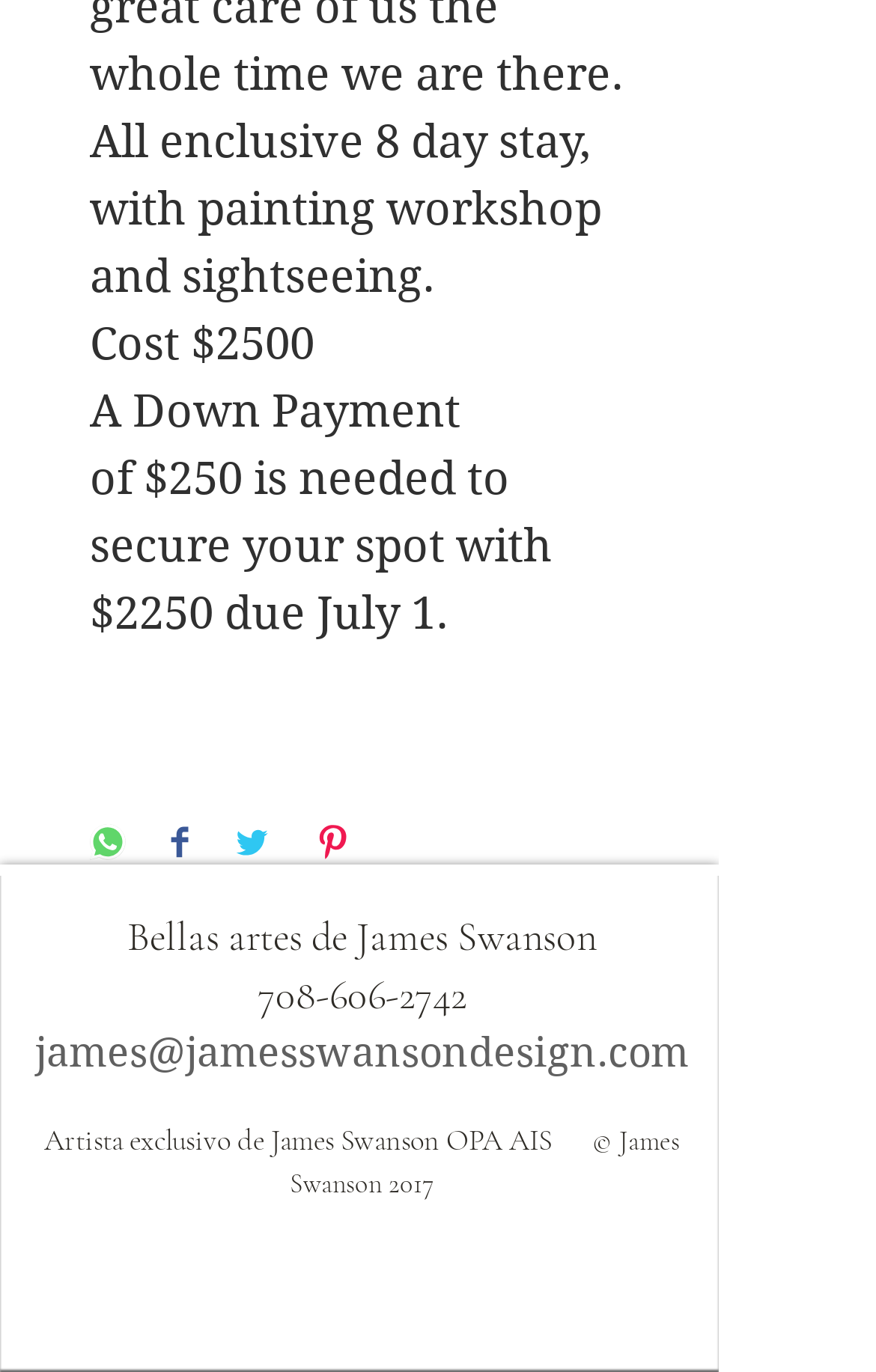What is the down payment required?
Please provide a single word or phrase answer based on the image.

250